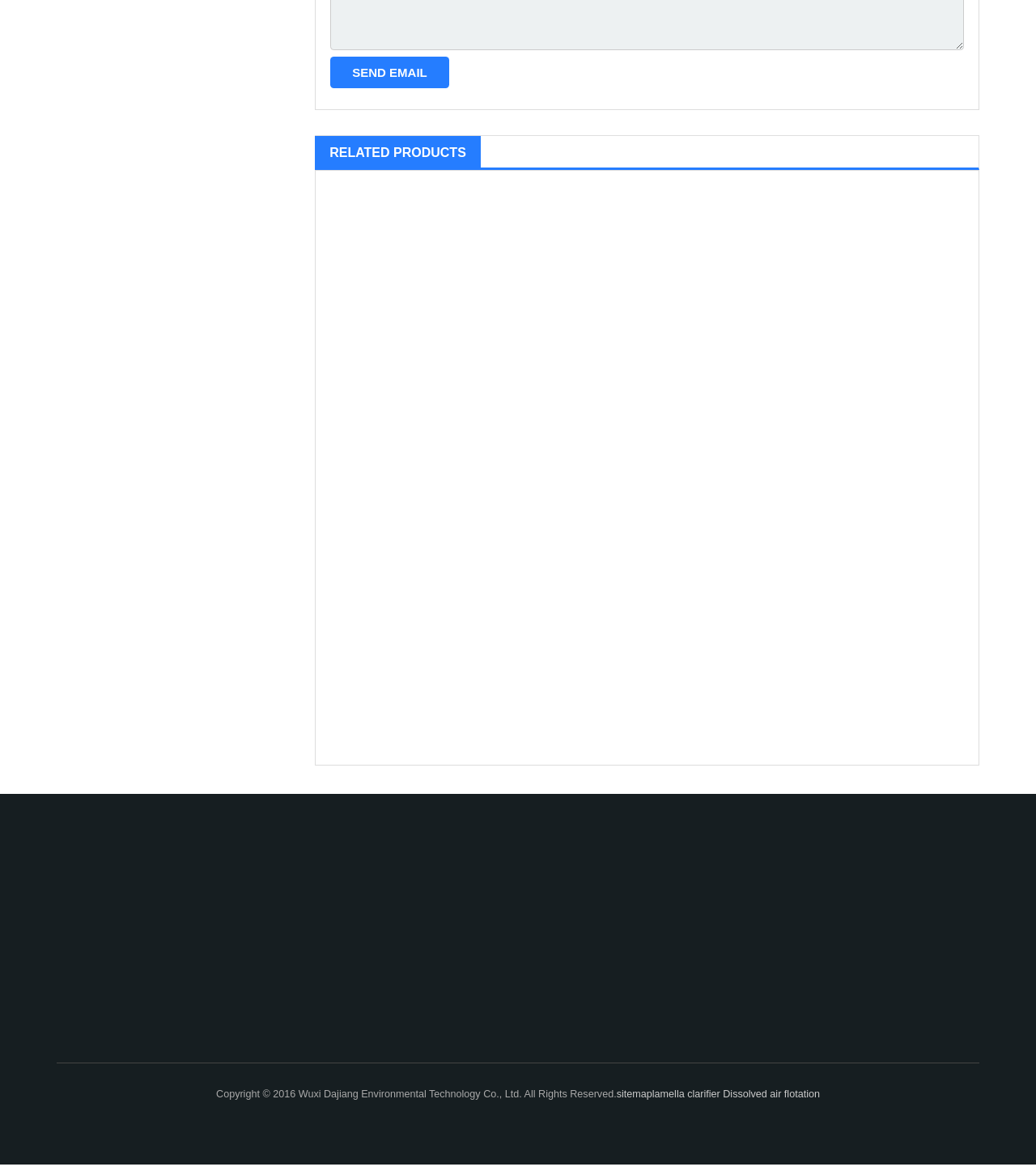Find the bounding box coordinates of the clickable region needed to perform the following instruction: "Click the link to All Wales Therapeutics and Toxicology Centre". The coordinates should be provided as four float numbers between 0 and 1, i.e., [left, top, right, bottom].

None